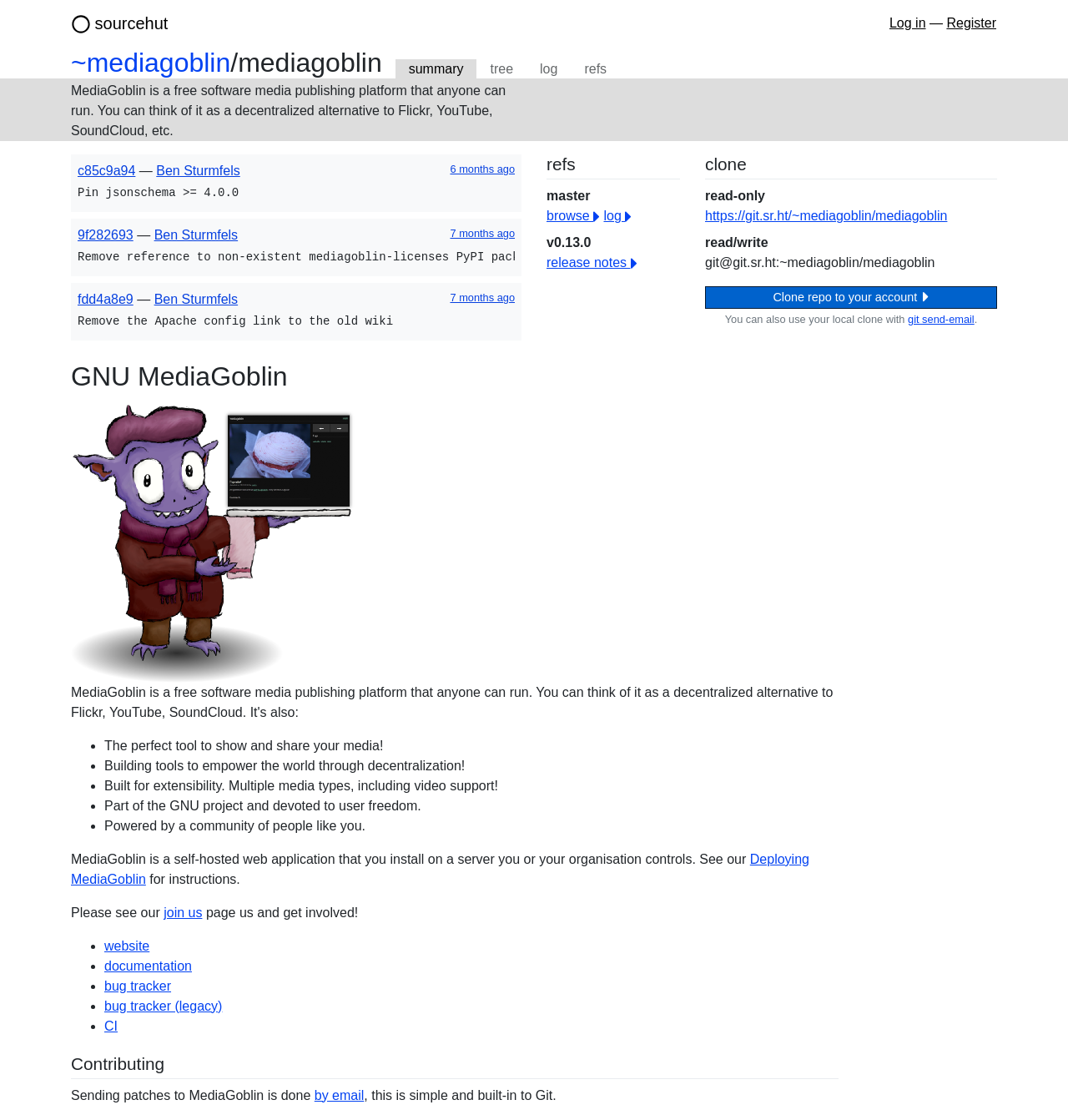What is the purpose of the 'Deploying MediaGoblin' page?
Offer a detailed and exhaustive answer to the question.

The 'Deploying MediaGoblin' page is linked from the webpage, and its purpose is to provide instructions on how to deploy MediaGoblin, as indicated by the surrounding text.